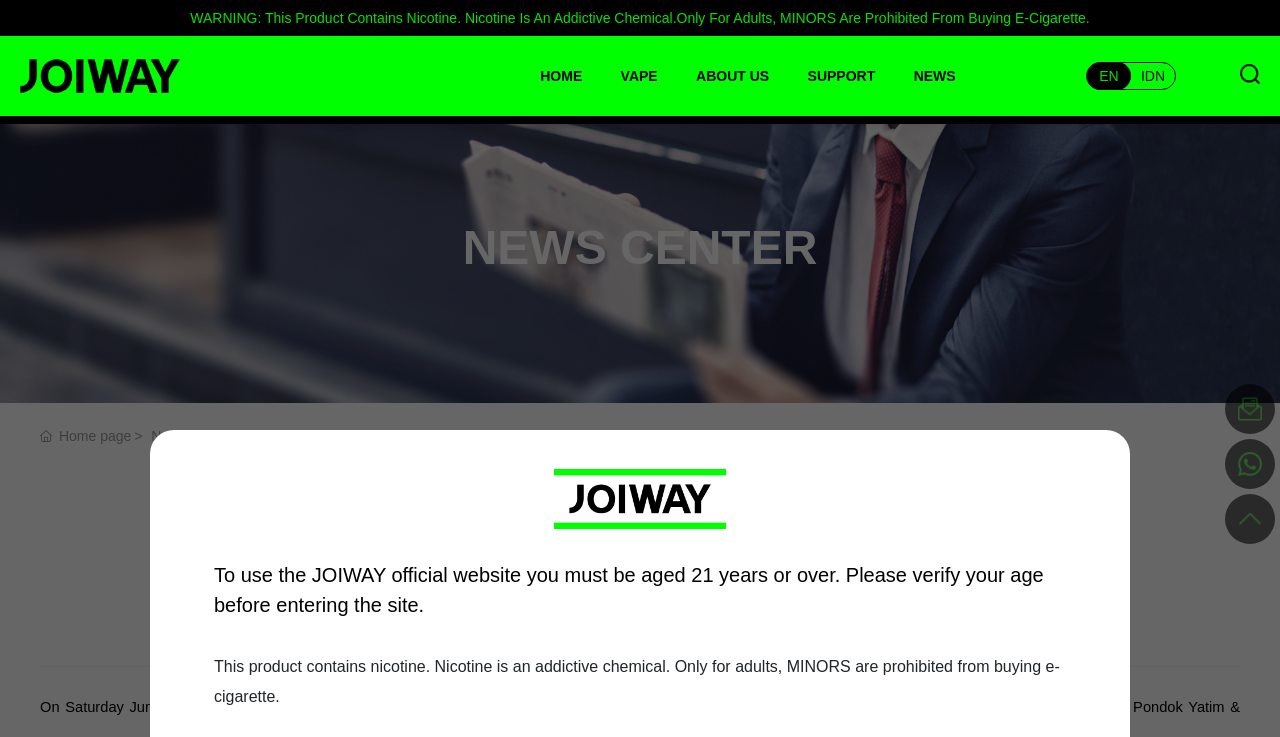Given the content of the image, can you provide a detailed answer to the question?
What is the age requirement to use the JOIWAY website?

The website has a warning that says 'To use the JOIWAY official website you must be aged 21 years or over', which means that users must be at least 21 years old to access the website.